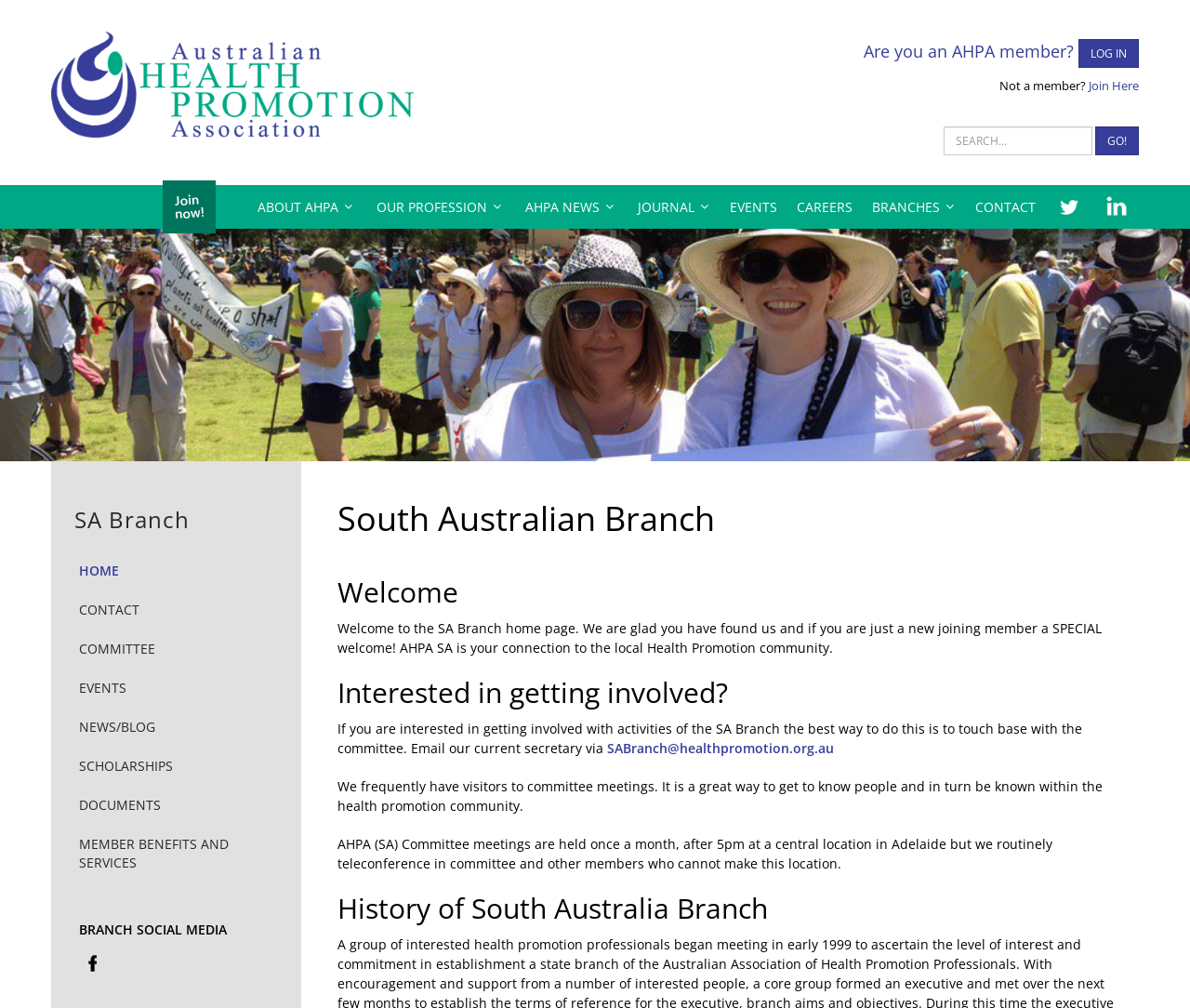Kindly provide the bounding box coordinates of the section you need to click on to fulfill the given instruction: "contact us".

[0.812, 0.183, 0.877, 0.227]